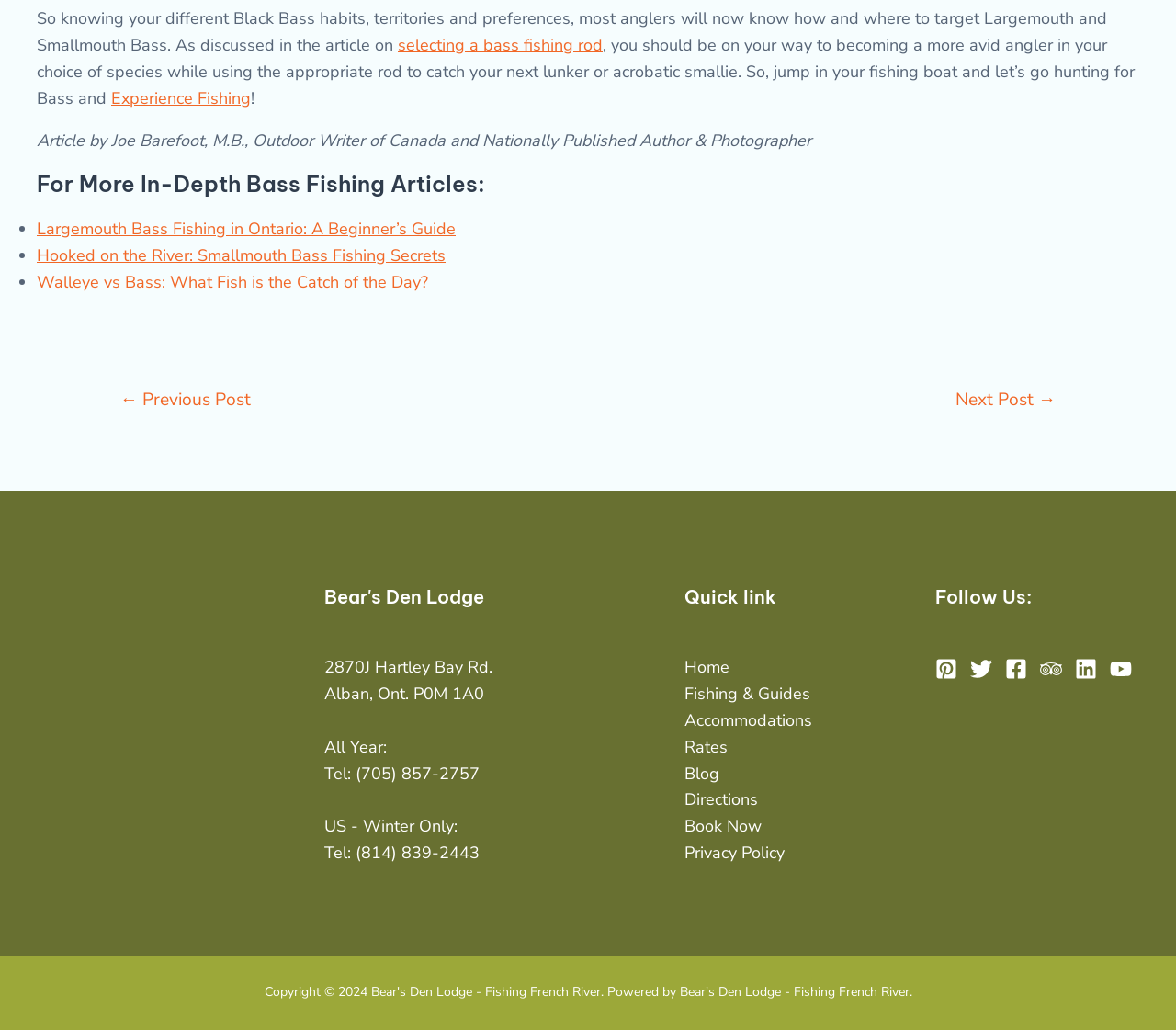Using the image as a reference, answer the following question in as much detail as possible:
How many links are provided in the 'For More In-Depth Bass Fishing Articles' section?

There are three links provided in the 'For More In-Depth Bass Fishing Articles' section, which are 'Largemouth Bass Fishing in Ontario: A Beginner’s Guide', 'Hooked on the River: Smallmouth Bass Fishing Secrets', and 'Walleye vs Bass: What Fish is the Catch of the Day?'.